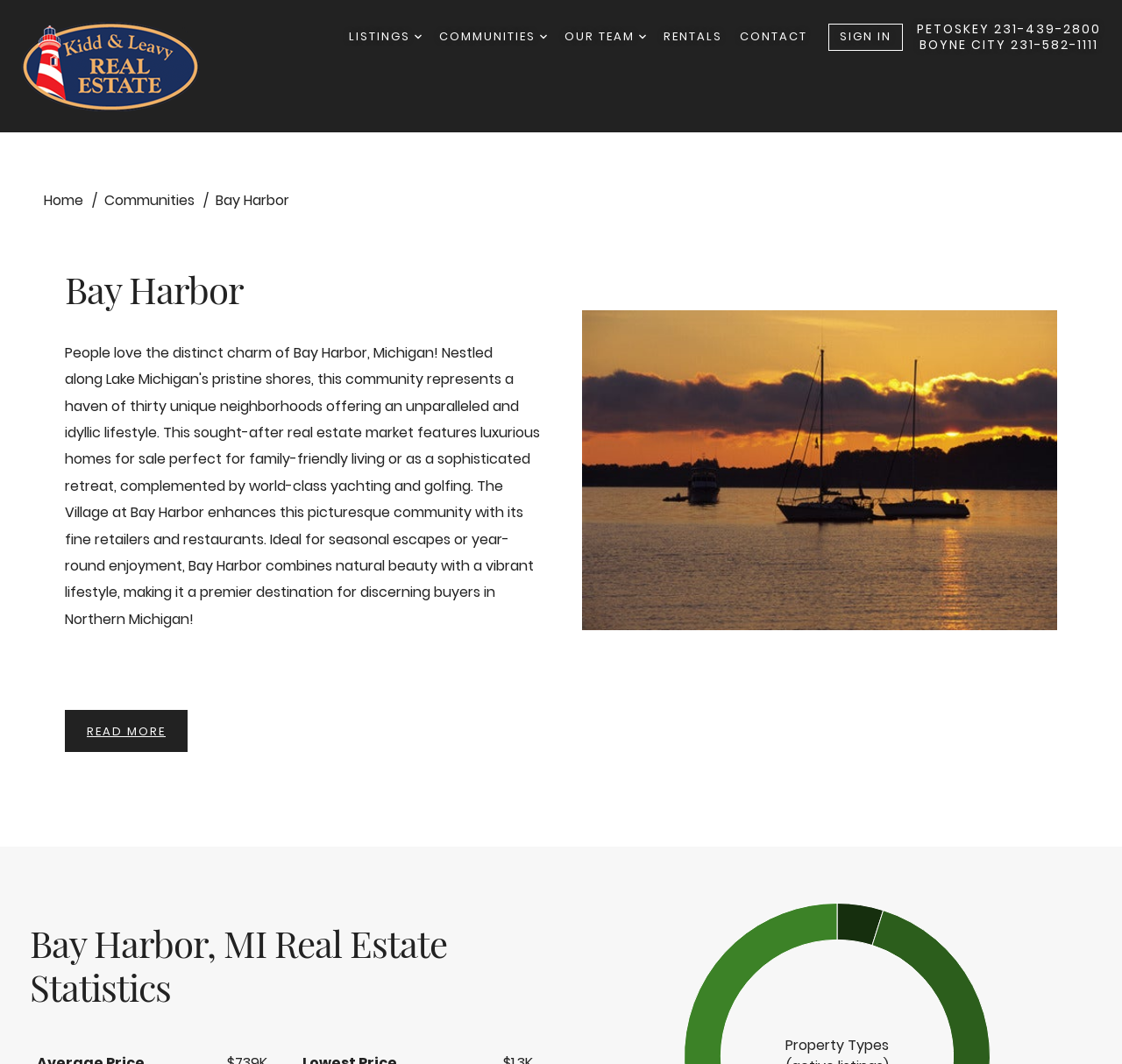Examine the image and give a thorough answer to the following question:
How many phone numbers are listed?

I counted the number of phone numbers listed by looking at the bottom-right corner of the webpage, where I found two phone numbers: '231-439-2800' and '231-582-1111'.